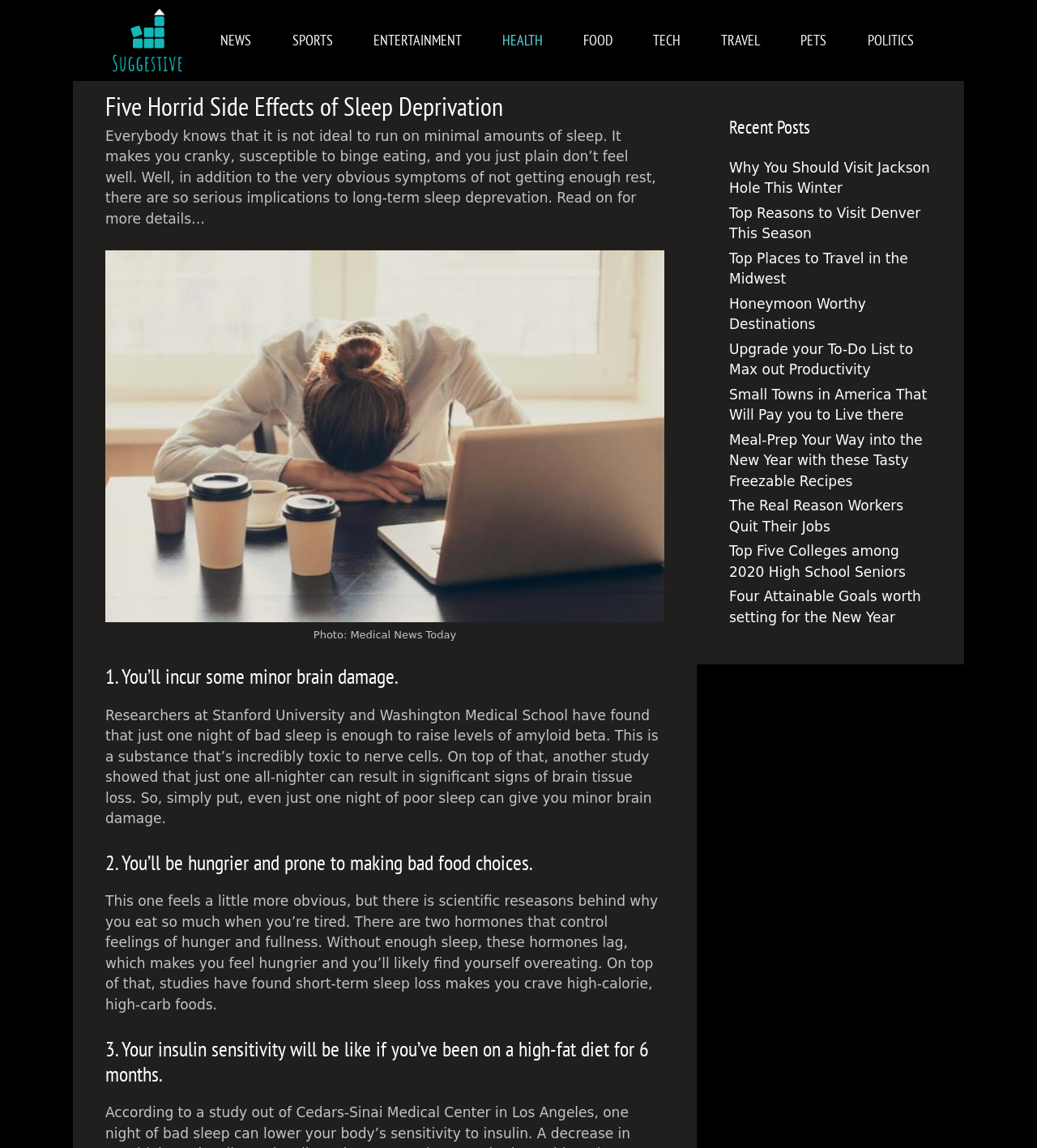Please locate the bounding box coordinates of the element's region that needs to be clicked to follow the instruction: "View the photo from Medical News Today". The bounding box coordinates should be provided as four float numbers between 0 and 1, i.e., [left, top, right, bottom].

[0.302, 0.548, 0.44, 0.558]